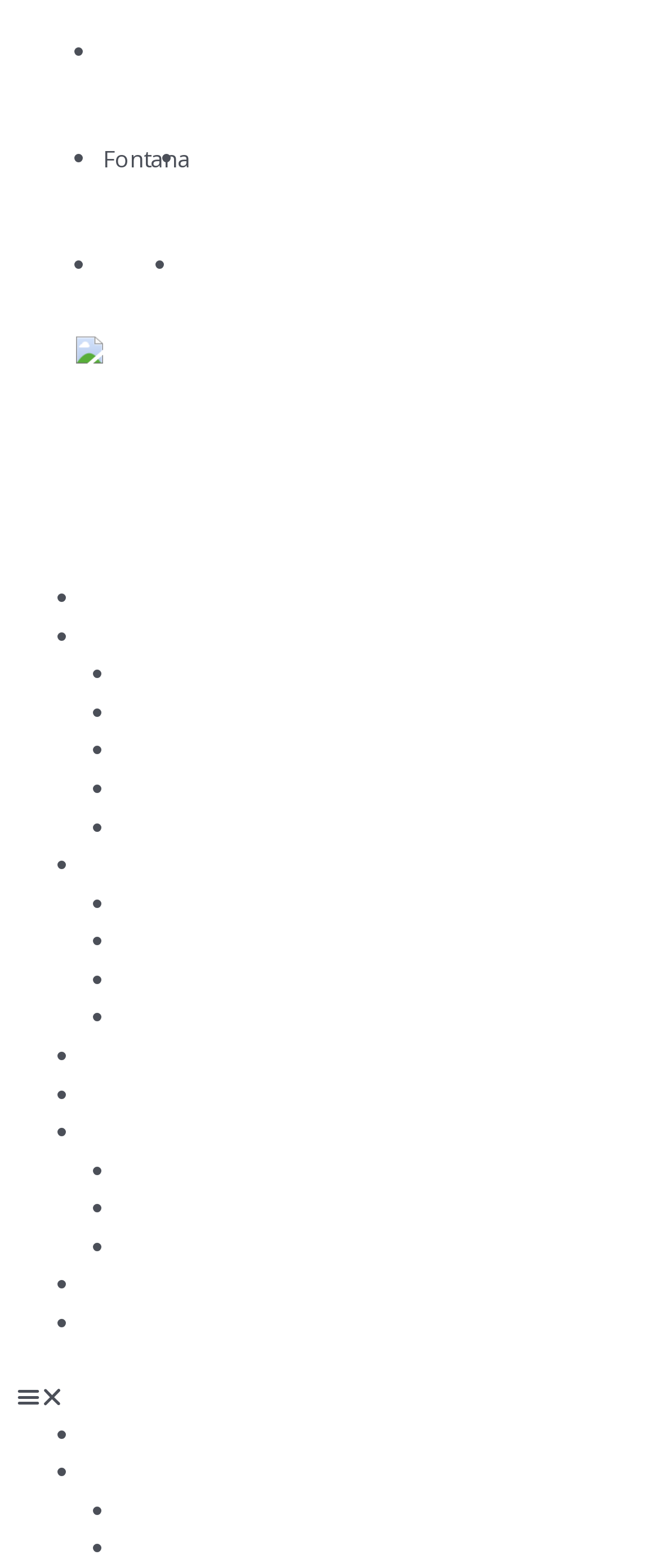Review the image closely and give a comprehensive answer to the question: What is the company's name?

The company's name is obtained from the logo link at the top of the webpage, which is described as 'HVAC Home Services logo'.